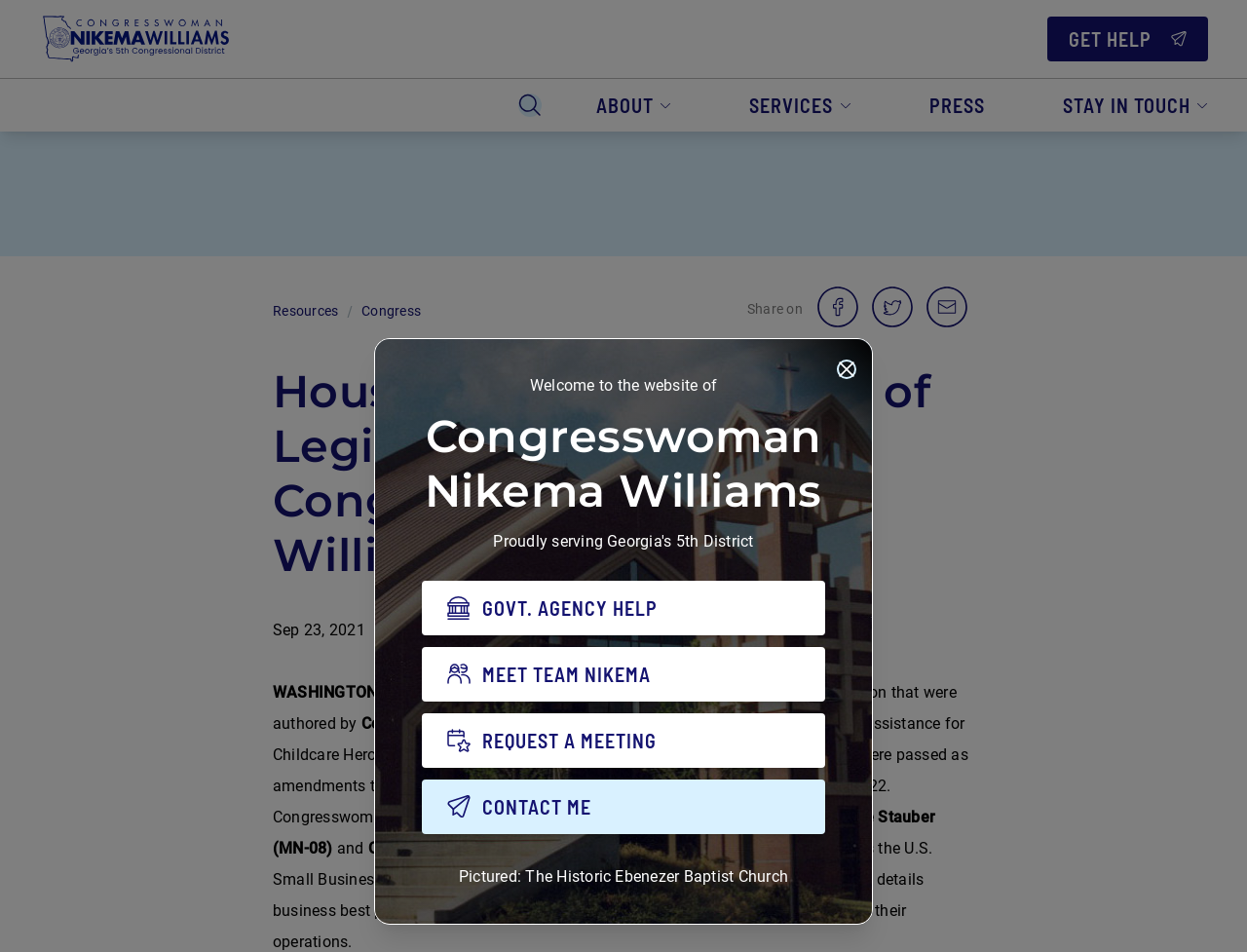Locate the bounding box coordinates of the element to click to perform the following action: 'Click the 'GET HELP' link'. The coordinates should be given as four float values between 0 and 1, in the form of [left, top, right, bottom].

[0.84, 0.031, 0.969, 0.053]